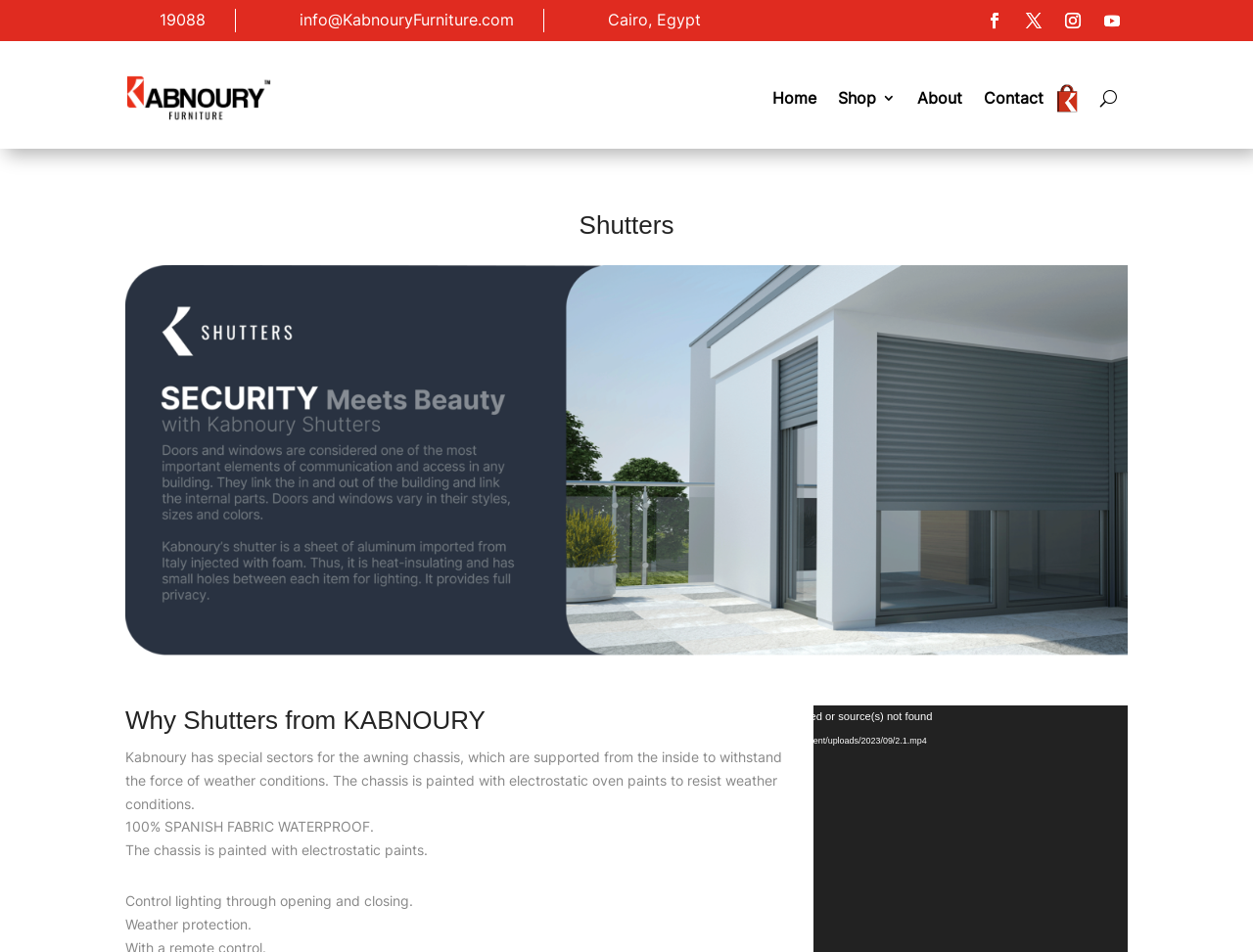What is the main product being showcased?
Using the image, provide a detailed and thorough answer to the question.

The main product being showcased on the webpage is shutters, which is evident from the heading 'Shutters' and the image below it, as well as the descriptive text about the product's features and benefits.